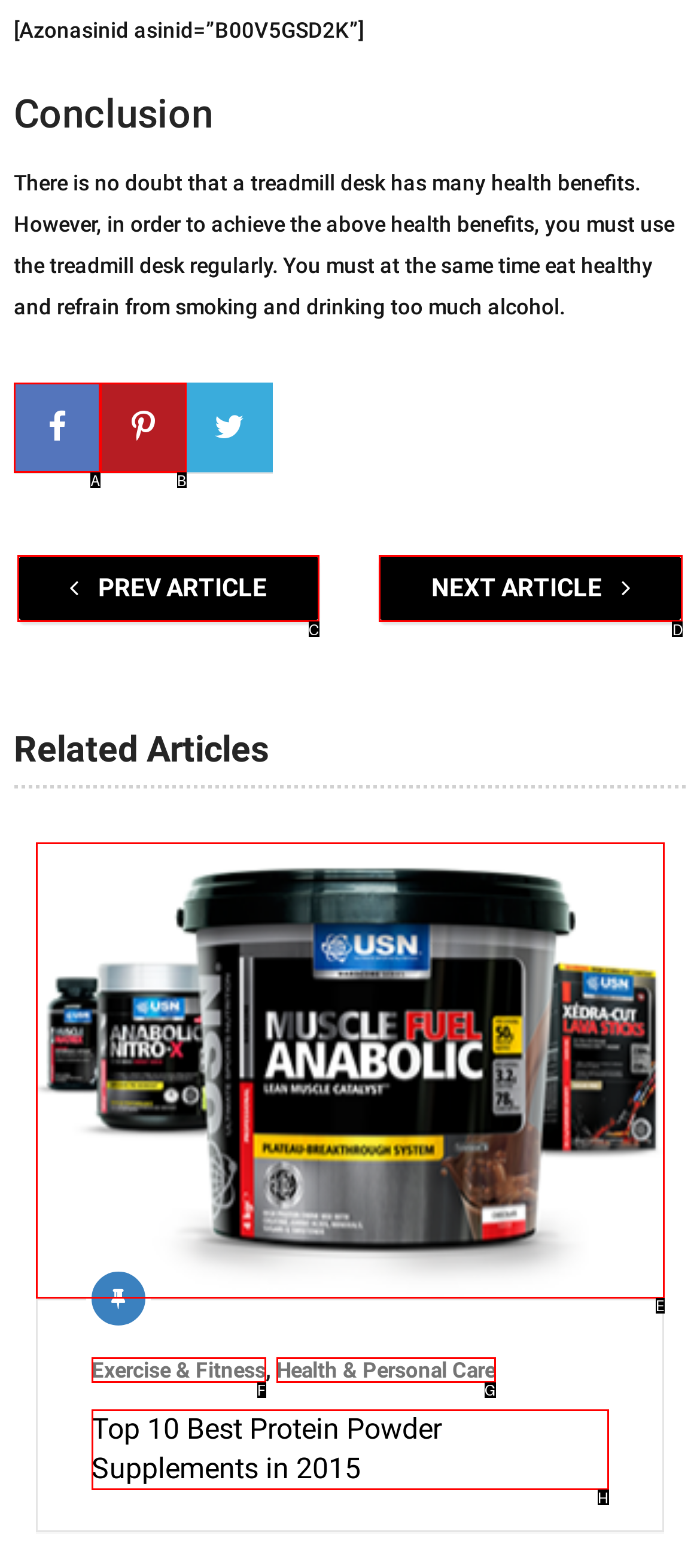Point out the option that aligns with the description: Health & Personal Care
Provide the letter of the corresponding choice directly.

G